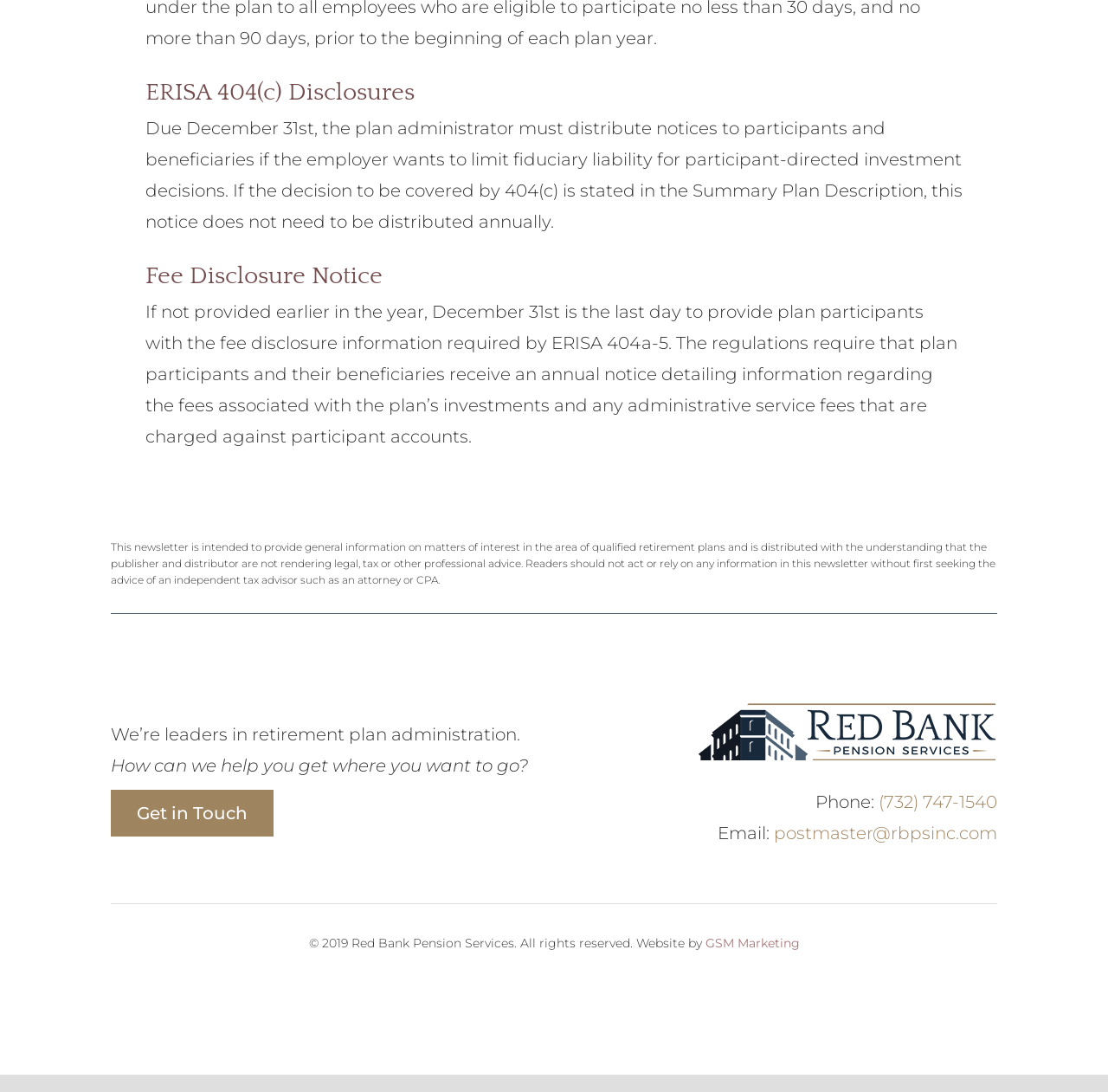Locate the bounding box coordinates for the element described below: "For Sellers". The coordinates must be four float values between 0 and 1, formatted as [left, top, right, bottom].

None